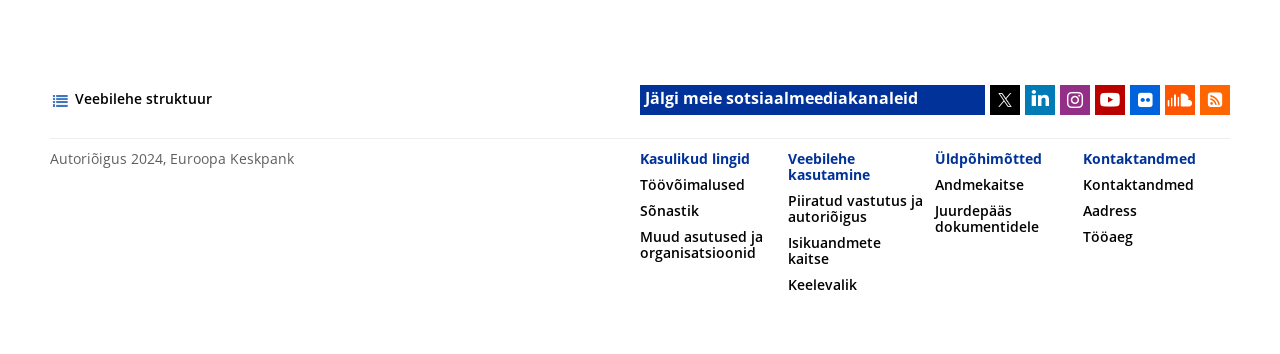Please specify the bounding box coordinates of the area that should be clicked to accomplish the following instruction: "Read about Andmekaitse". The coordinates should consist of four float numbers between 0 and 1, i.e., [left, top, right, bottom].

[0.73, 0.505, 0.8, 0.544]